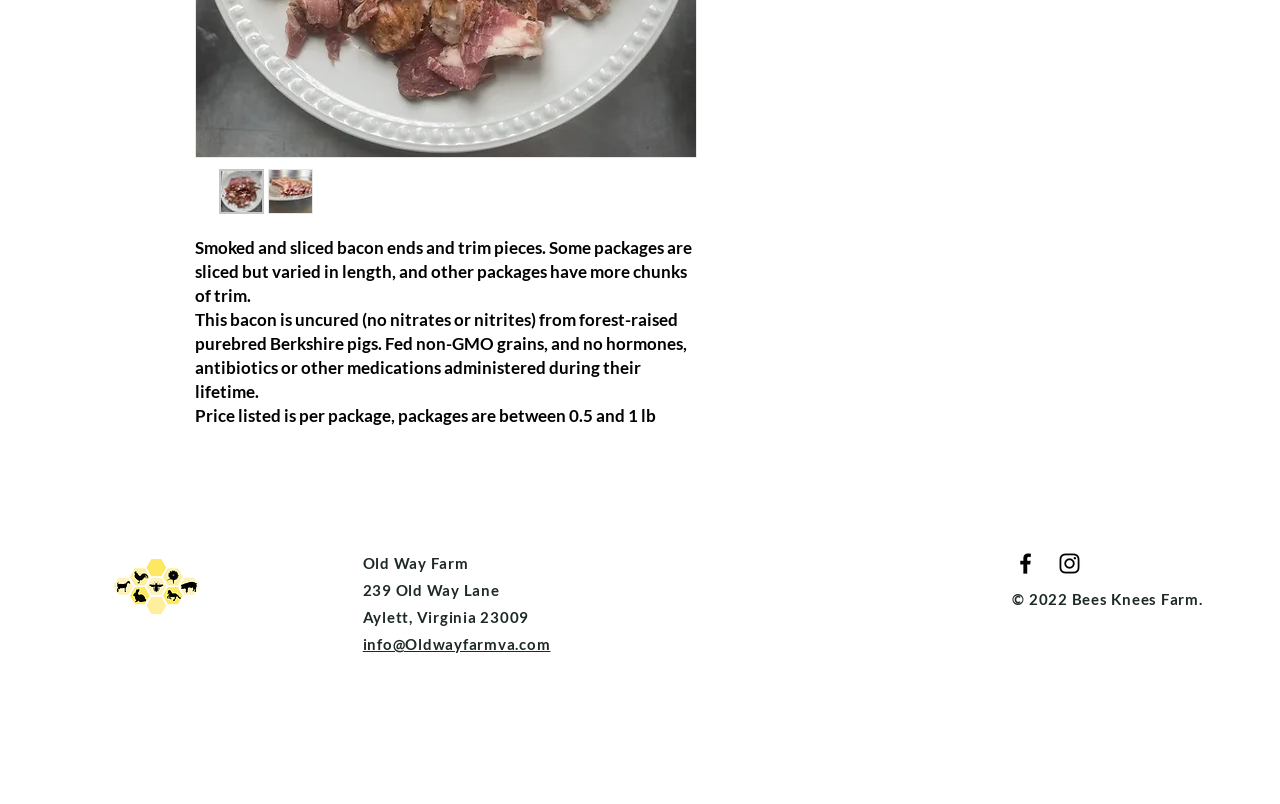For the given element description aria-label="Black Facebook Icon", determine the bounding box coordinates of the UI element. The coordinates should follow the format (top-left x, top-left y, bottom-right x, bottom-right y) and be within the range of 0 to 1.

[0.791, 0.684, 0.812, 0.717]